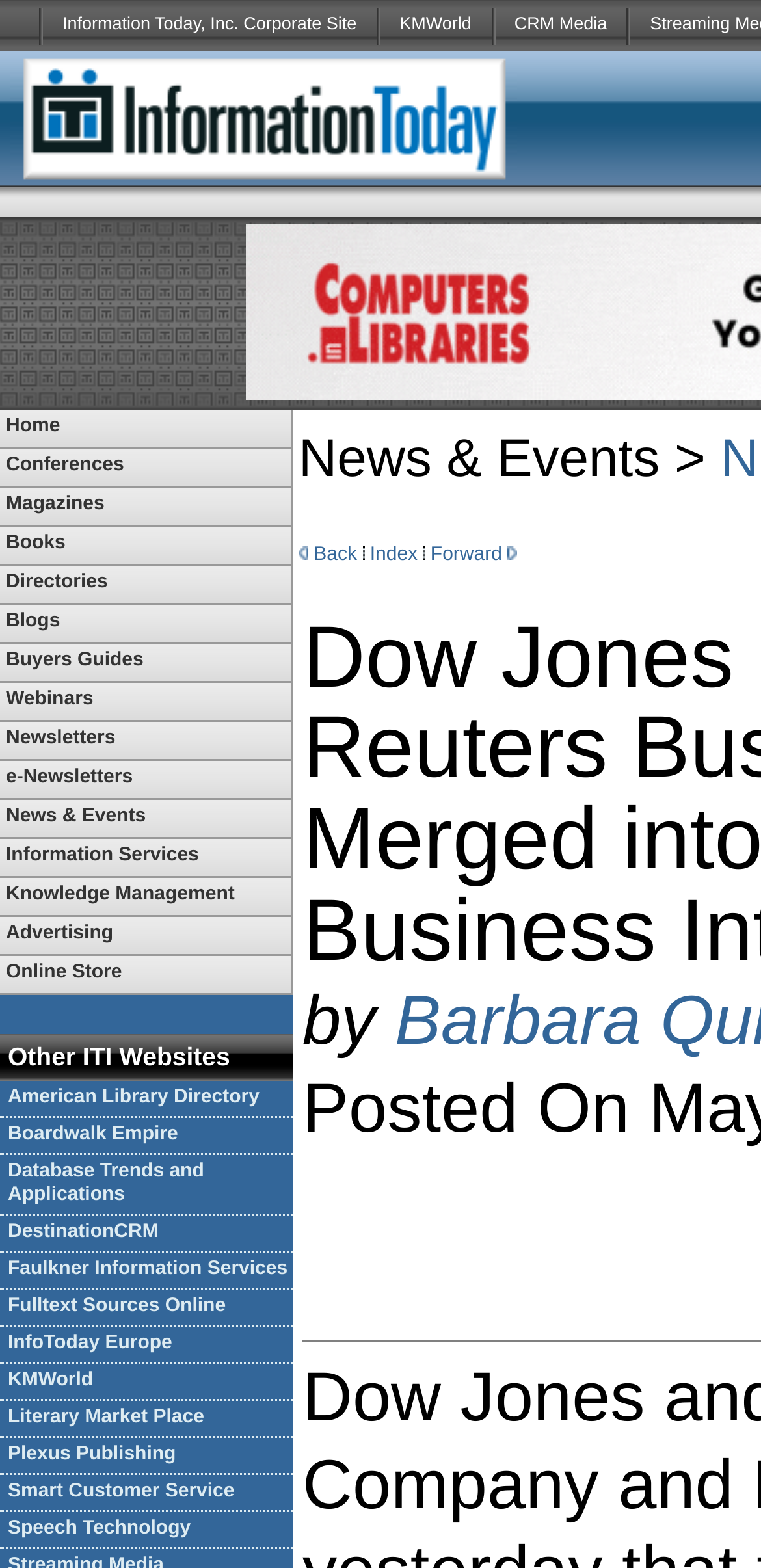Show the bounding box coordinates of the region that should be clicked to follow the instruction: "Click on Home."

[0.0, 0.261, 0.382, 0.285]